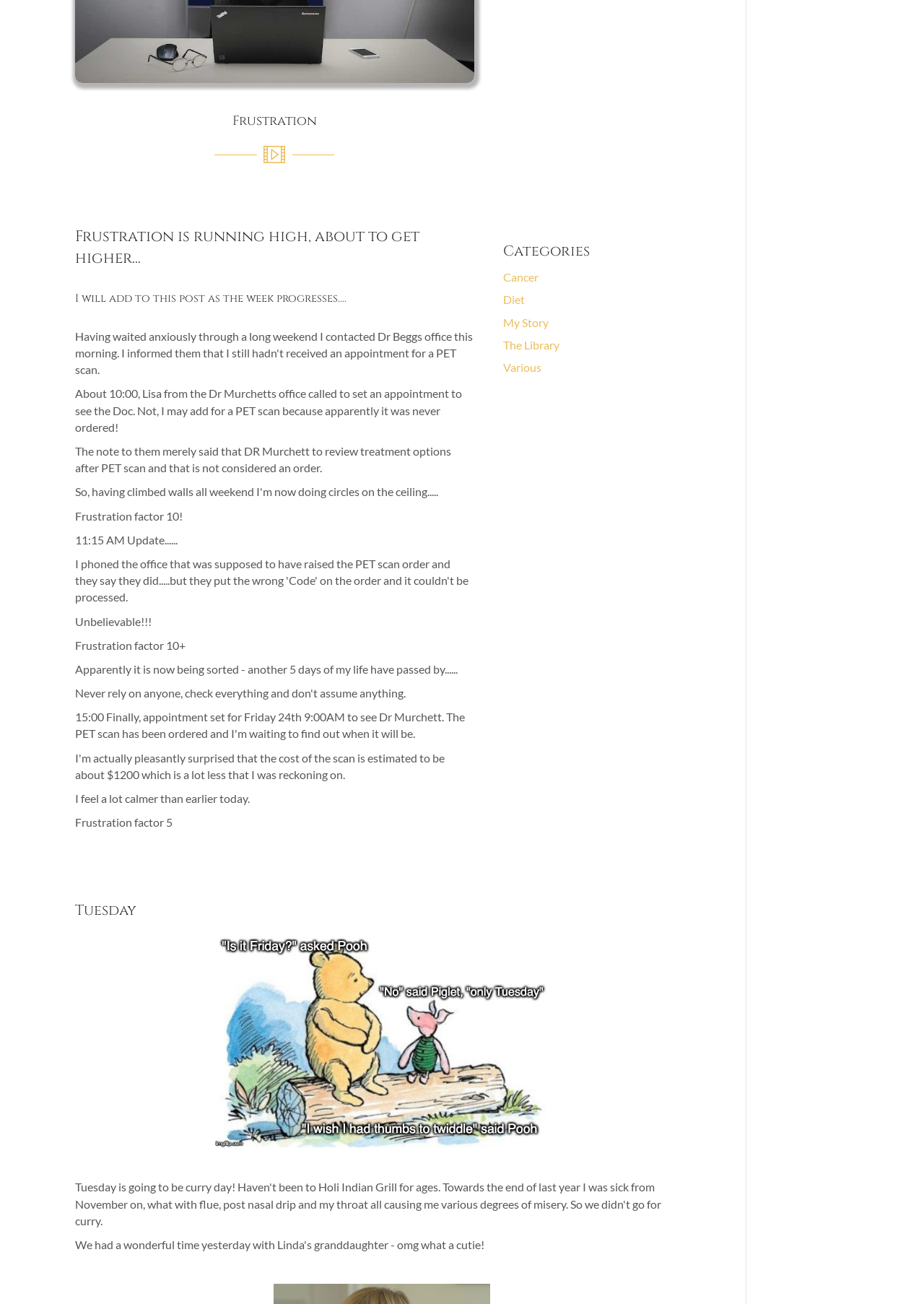Provide the bounding box coordinates for the UI element that is described as: "ProYou Network".

None